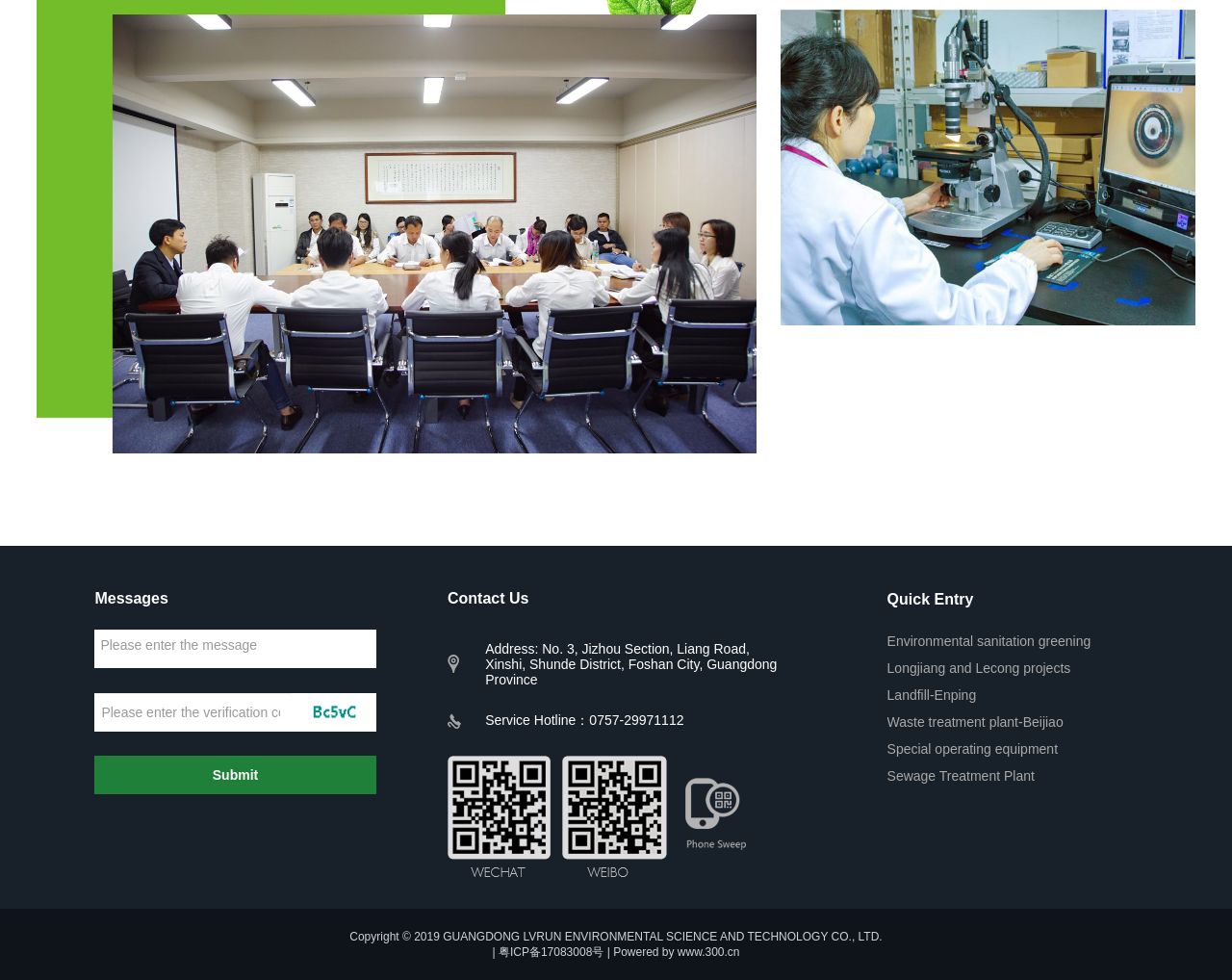Please determine the bounding box coordinates of the element to click on in order to accomplish the following task: "Submit the form". Ensure the coordinates are four float numbers ranging from 0 to 1, i.e., [left, top, right, bottom].

[0.077, 0.771, 0.305, 0.81]